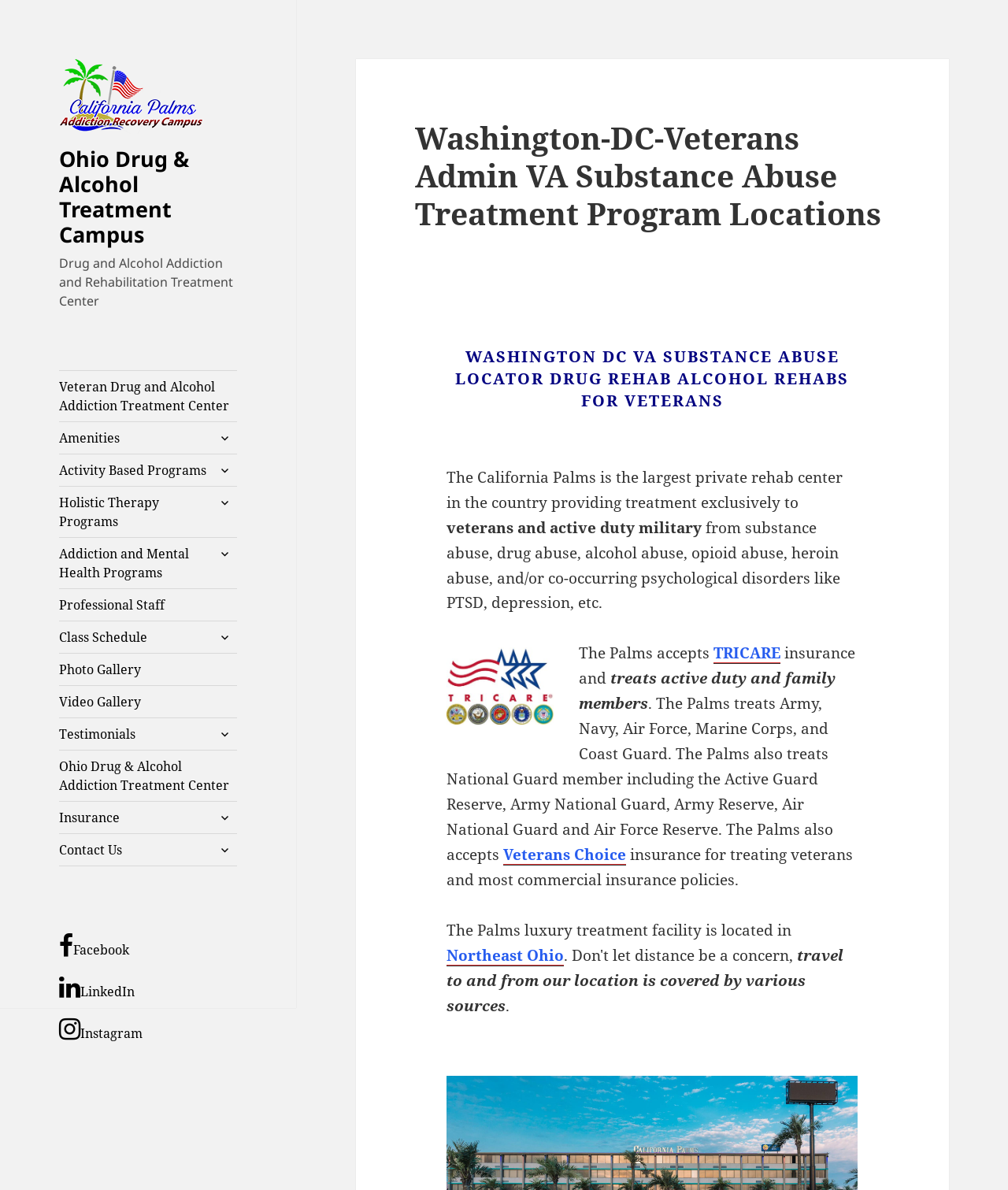Describe all the key features and sections of the webpage thoroughly.

This webpage appears to be a treatment center's website, specifically focused on substance abuse treatment for veterans. At the top, there is a logo and a navigation menu with links to various pages, including "Ohio Drug & Alcohol Treatment Campus", "Veteran Drug and Alcohol Addiction Treatment Center", "Amenities", and more.

Below the navigation menu, there is a heading that reads "Washington-DC-Veterans Admin VA Substance Abuse Treatment Program Locations". This is followed by a subheading that says "WASHINGTON DC VA SUBSTANCE ABUSE LOCATOR DRUG REHAB ALCOHOL REHABS FOR VETERANS". 

The main content of the page describes the California Palms, a private rehab center that provides treatment exclusively to veterans and active duty military. The text explains that the center treats substance abuse, drug abuse, alcohol abuse, opioid abuse, heroin abuse, and co-occurring psychological disorders like PTSD, depression, etc. 

There is an image on the page that appears to be related to Tricare substance abuse providers that accept TRICARE. The text also mentions that the Palms accepts TRICARE insurance and treats active duty and family members, as well as National Guard members and veterans. 

Additionally, the page mentions that the Palms luxury treatment facility is located in Northeast Ohio and that travel to and from the location is covered by various sources.

At the bottom of the page, there are social media links to Facebook, LinkedIn, and Instagram, as well as a "Contact Us" link.